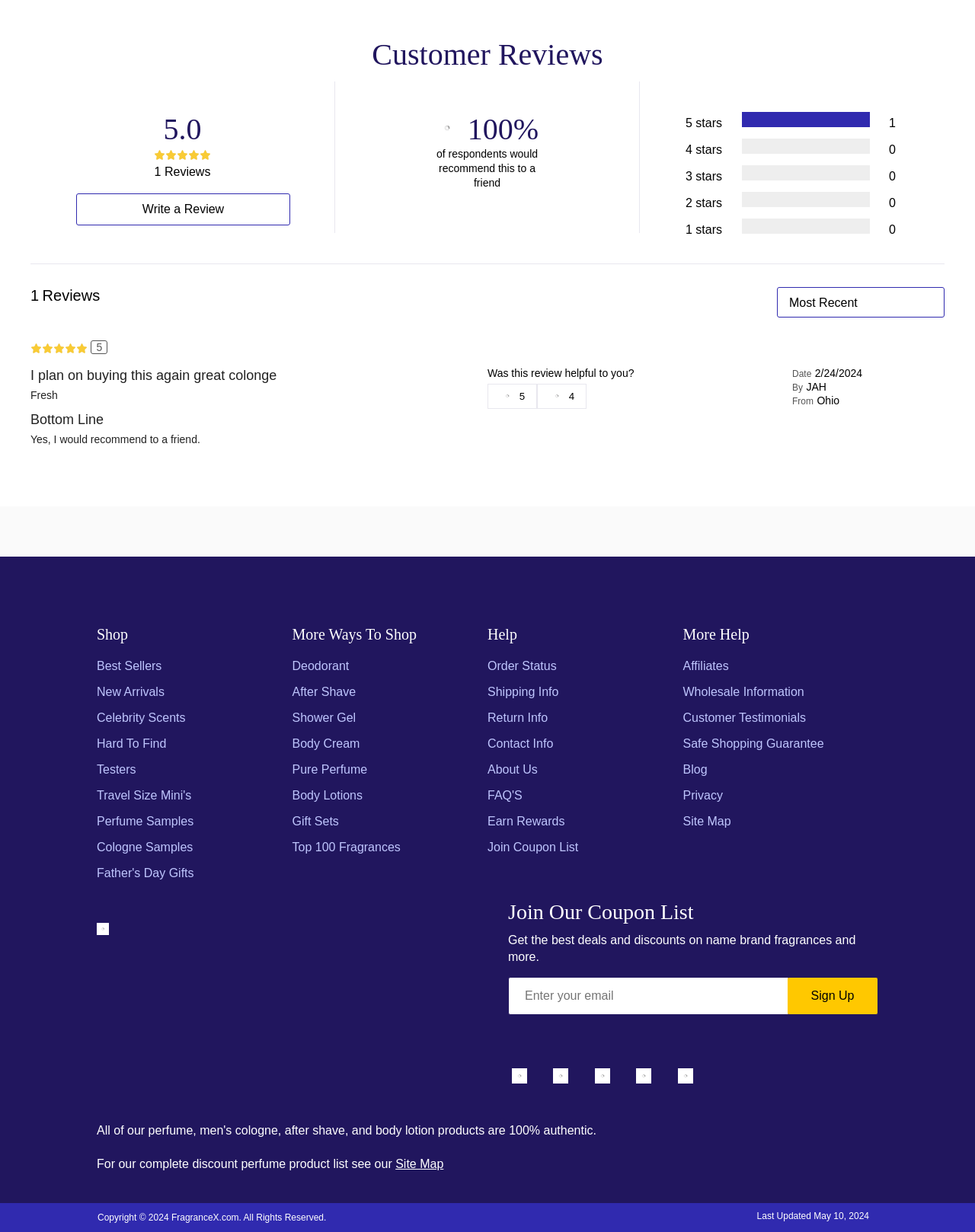Determine the bounding box coordinates for the element that should be clicked to follow this instruction: "Select a shopping option". The coordinates should be given as four float numbers between 0 and 1, in the format [left, top, right, bottom].

[0.099, 0.535, 0.166, 0.546]